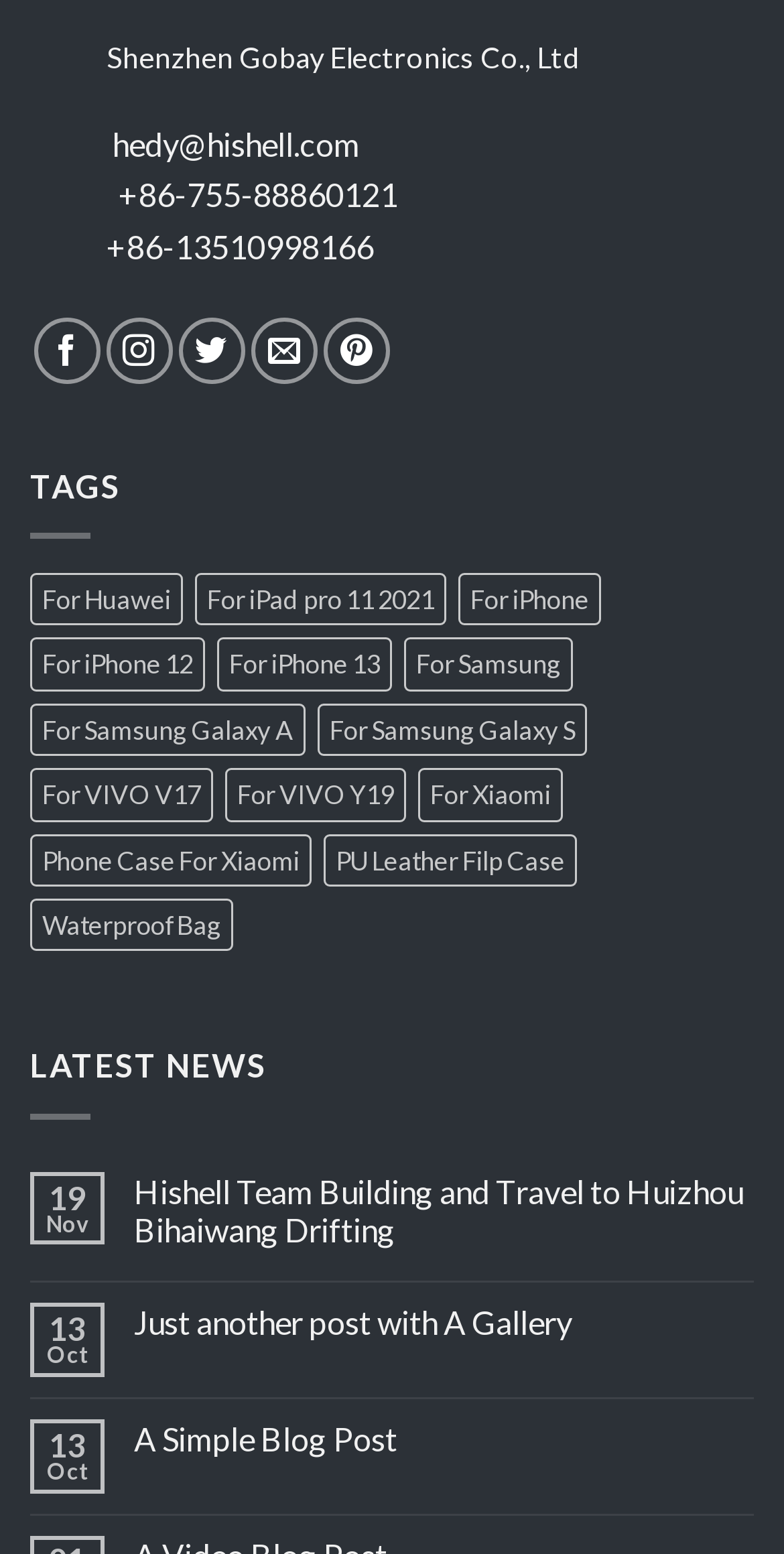Reply to the question with a brief word or phrase: How many products are listed for iPhone 13?

14